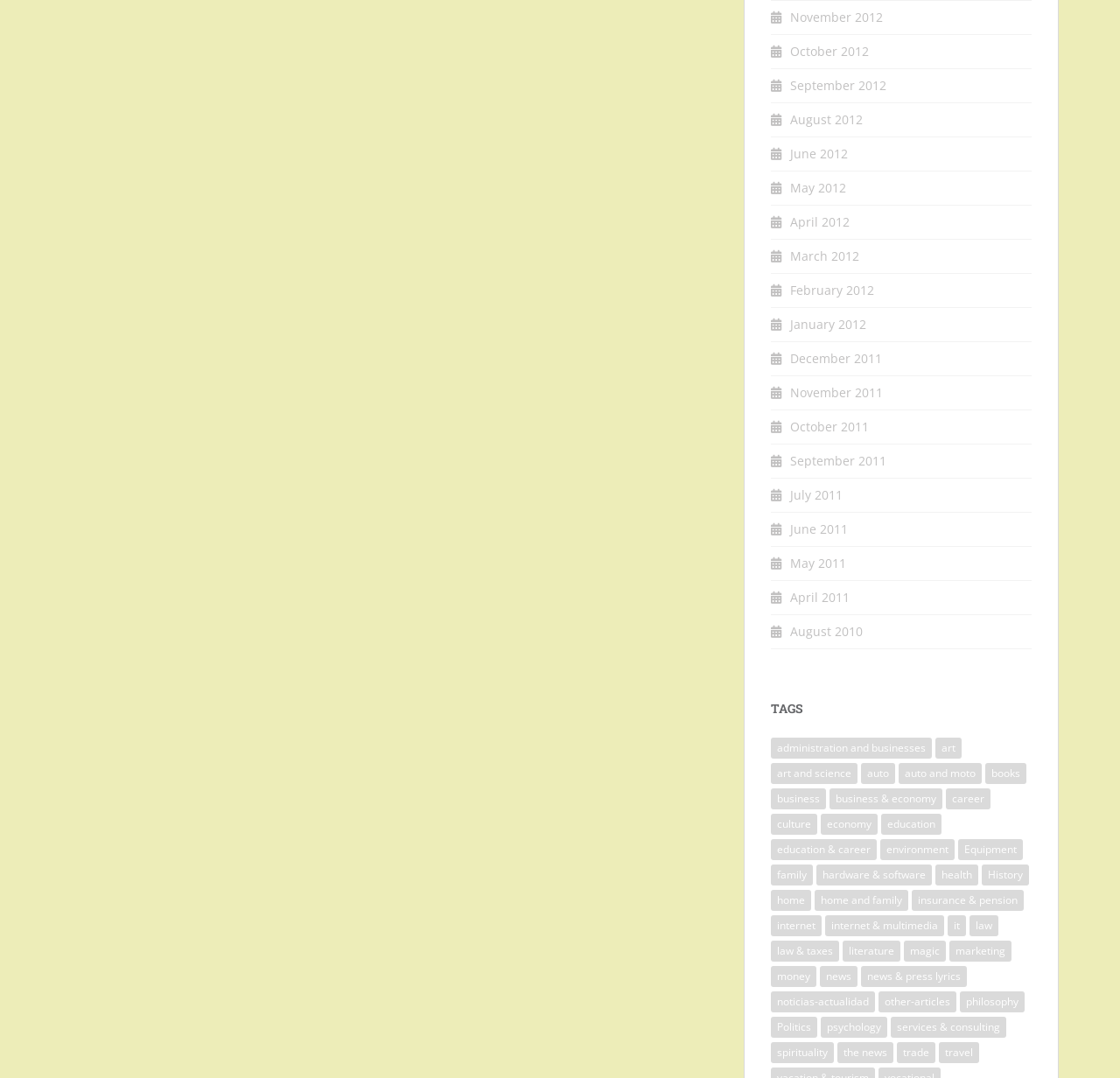How many items are in the 'education' category?
Using the picture, provide a one-word or short phrase answer.

20 items